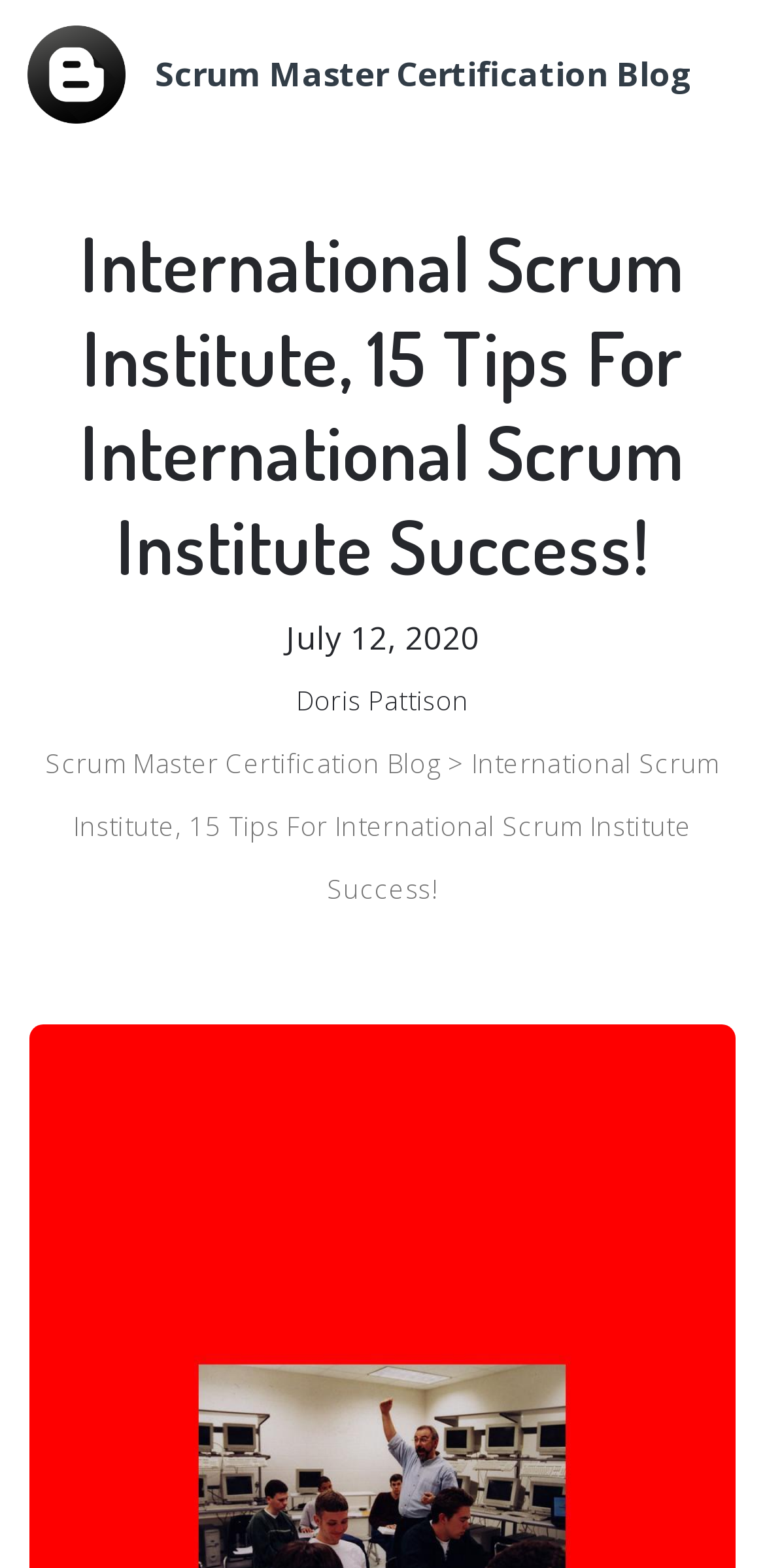Give a one-word or short phrase answer to the question: 
What is the logo of the website?

Site logo